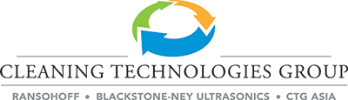Provide a single word or phrase answer to the question: 
What companies are affiliated with the group?

RANSOHOFF, BLACKSTONE-NEY ULTRASONICS, and CTG ASIA